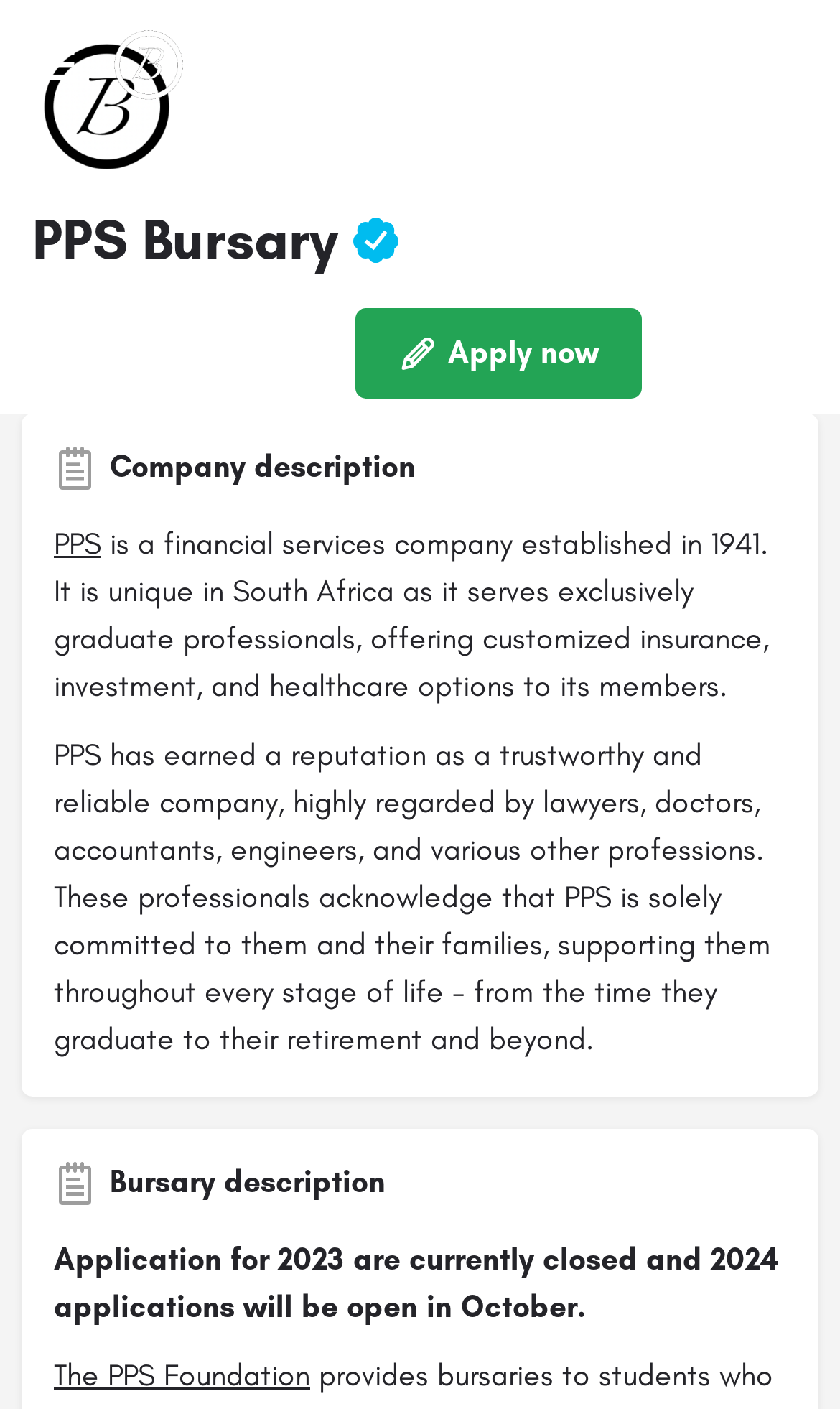Can you find the bounding box coordinates of the area I should click to execute the following instruction: "Learn more about the PPS Foundation"?

[0.064, 0.963, 0.369, 0.989]